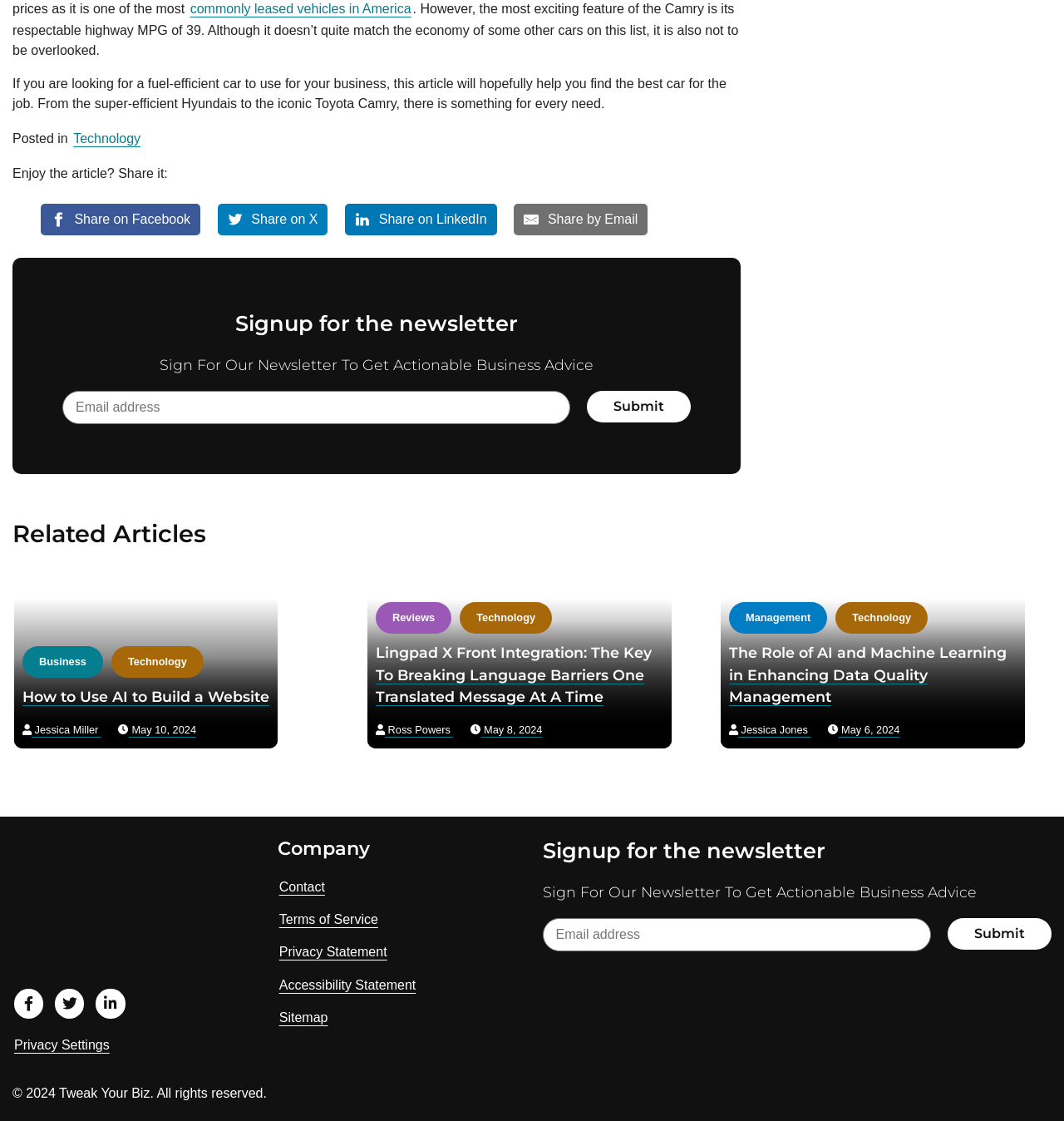Specify the bounding box coordinates of the element's region that should be clicked to achieve the following instruction: "Submit the email address". The bounding box coordinates consist of four float numbers between 0 and 1, in the format [left, top, right, bottom].

[0.552, 0.349, 0.649, 0.377]